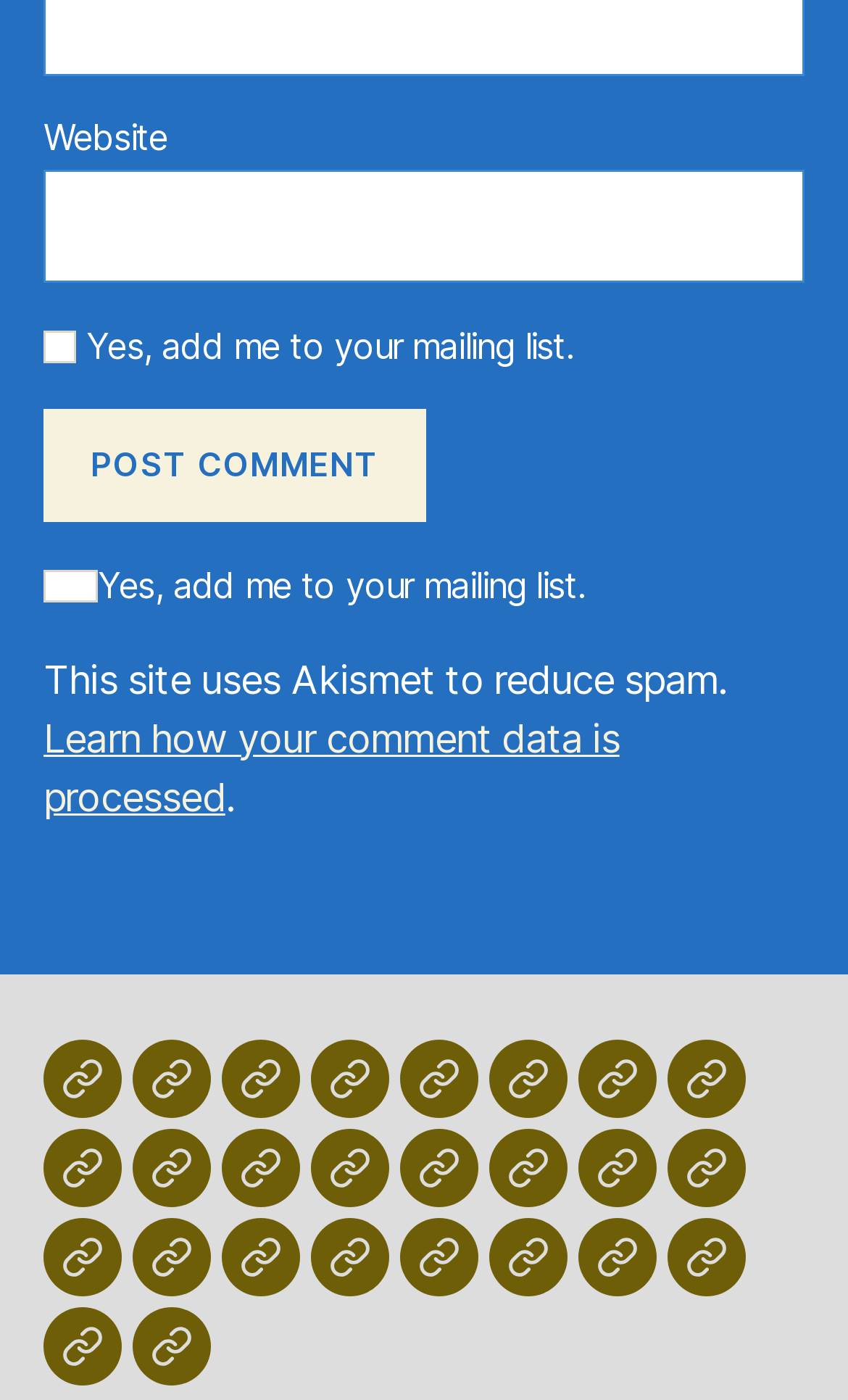Give a short answer to this question using one word or a phrase:
What is the topic of the website?

Christian books and blogs